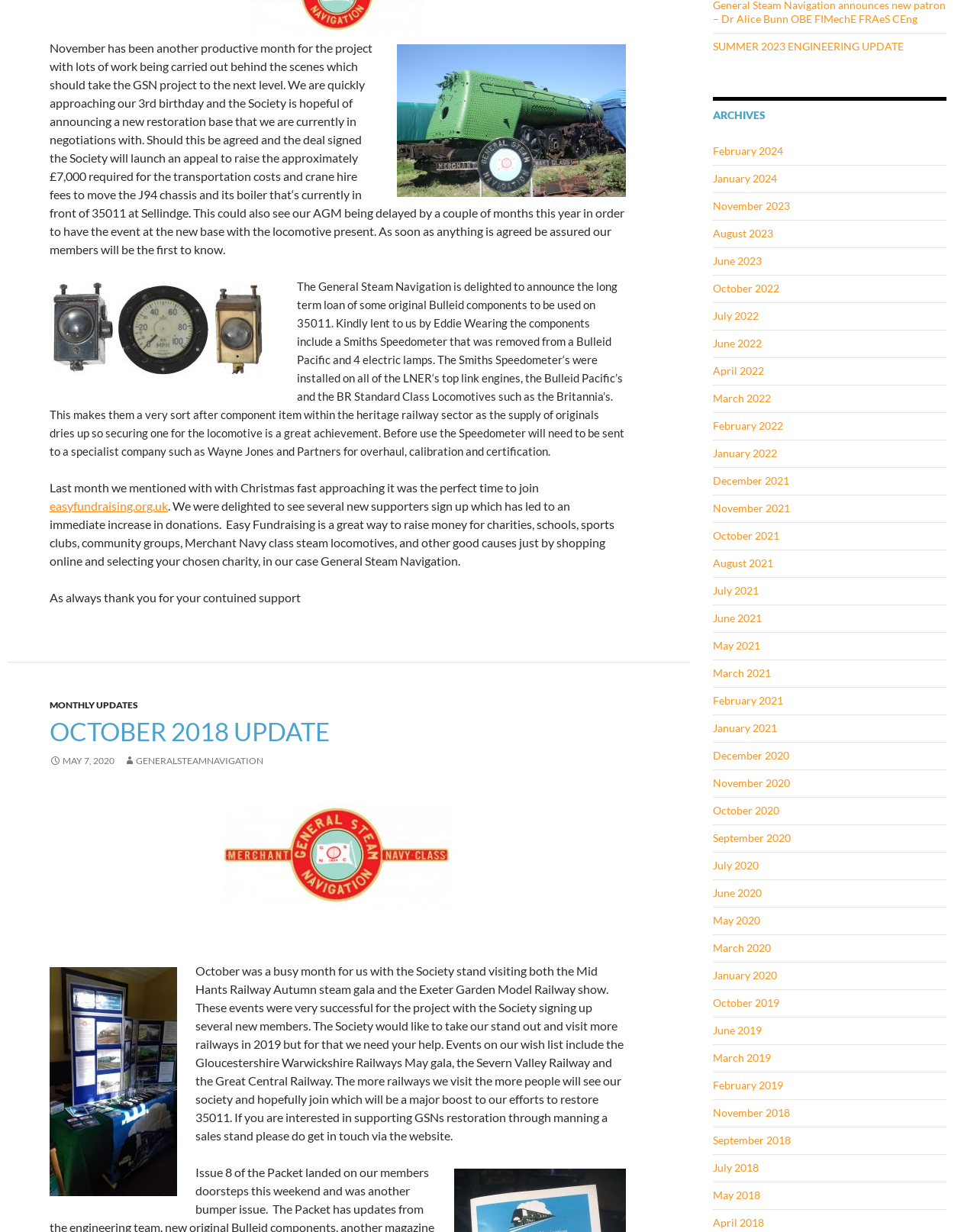Determine the bounding box of the UI component based on this description: "November 2020". The bounding box coordinates should be four float values between 0 and 1, i.e., [left, top, right, bottom].

[0.73, 0.63, 0.809, 0.641]